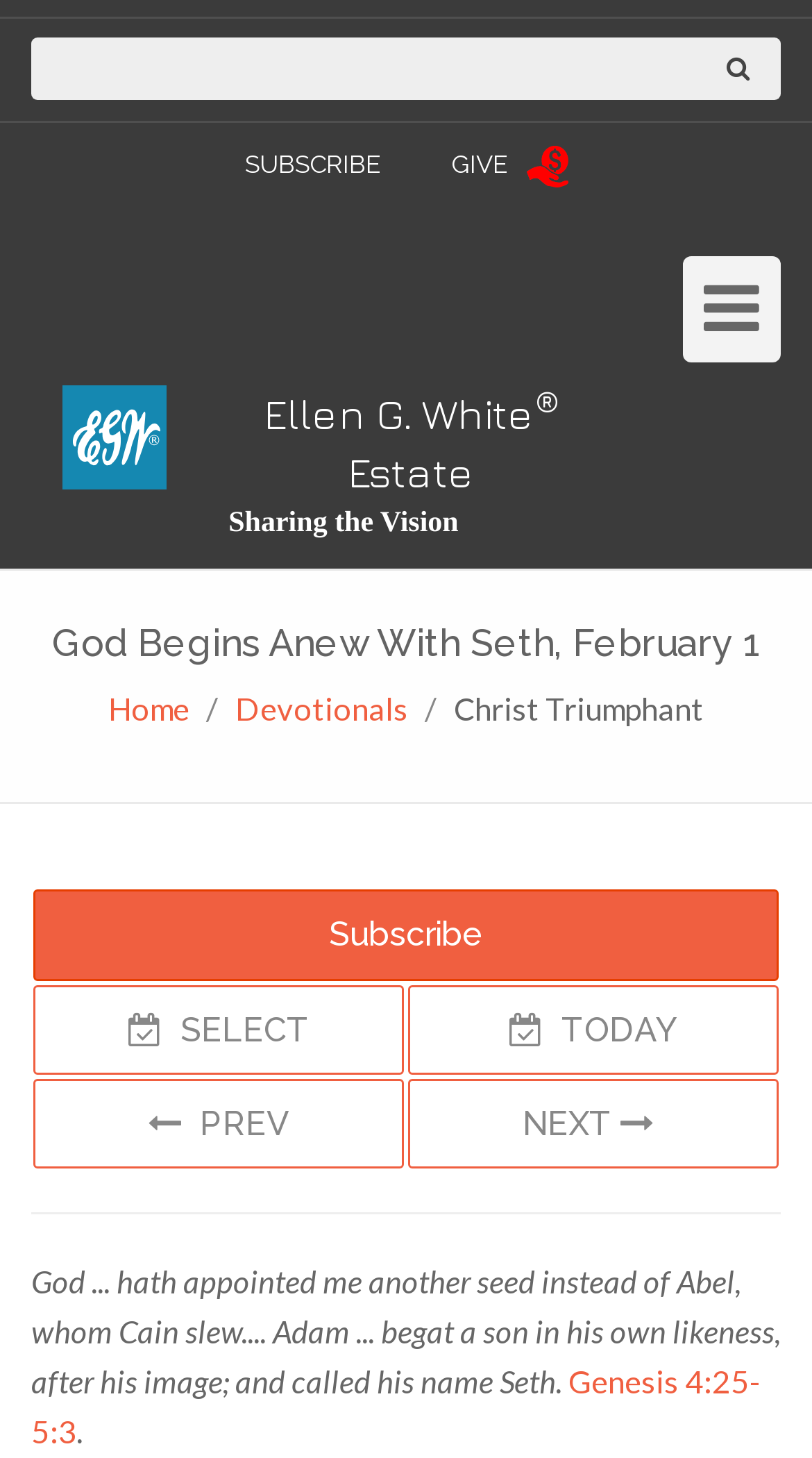From the webpage screenshot, identify the region described by name="query". Provide the bounding box coordinates as (top-left x, top-left y, bottom-right x, bottom-right y), with each value being a floating point number between 0 and 1.

[0.038, 0.026, 0.872, 0.069]